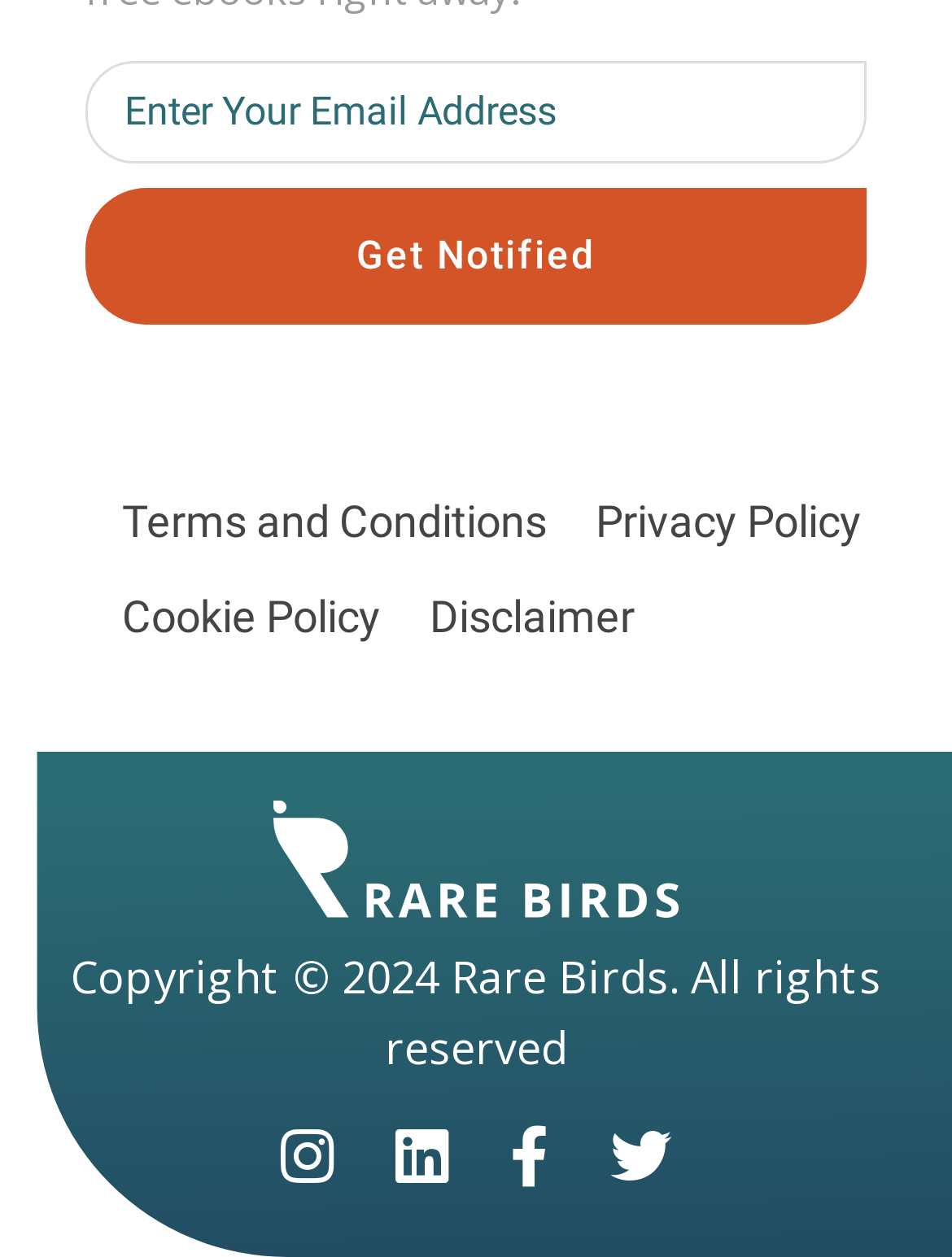Please answer the following question using a single word or phrase: 
How many social media links are present?

4